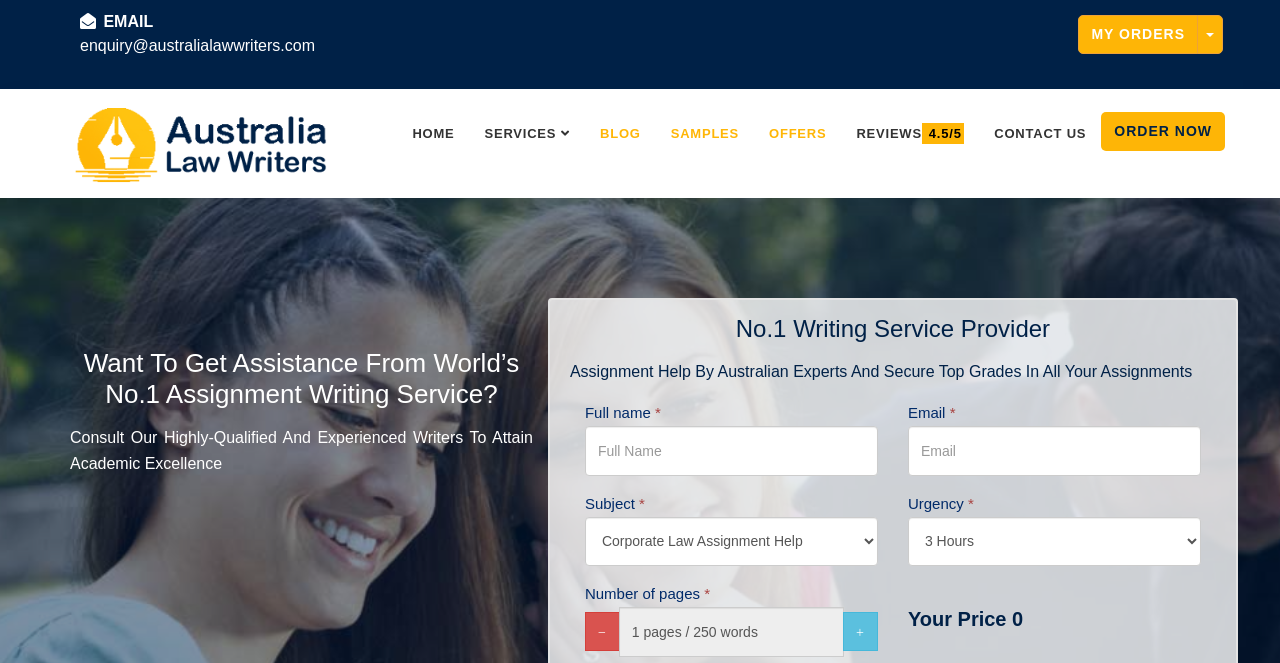Locate the bounding box coordinates of the area that needs to be clicked to fulfill the following instruction: "click the MY ORDERS button". The coordinates should be in the format of four float numbers between 0 and 1, namely [left, top, right, bottom].

[0.843, 0.023, 0.936, 0.081]